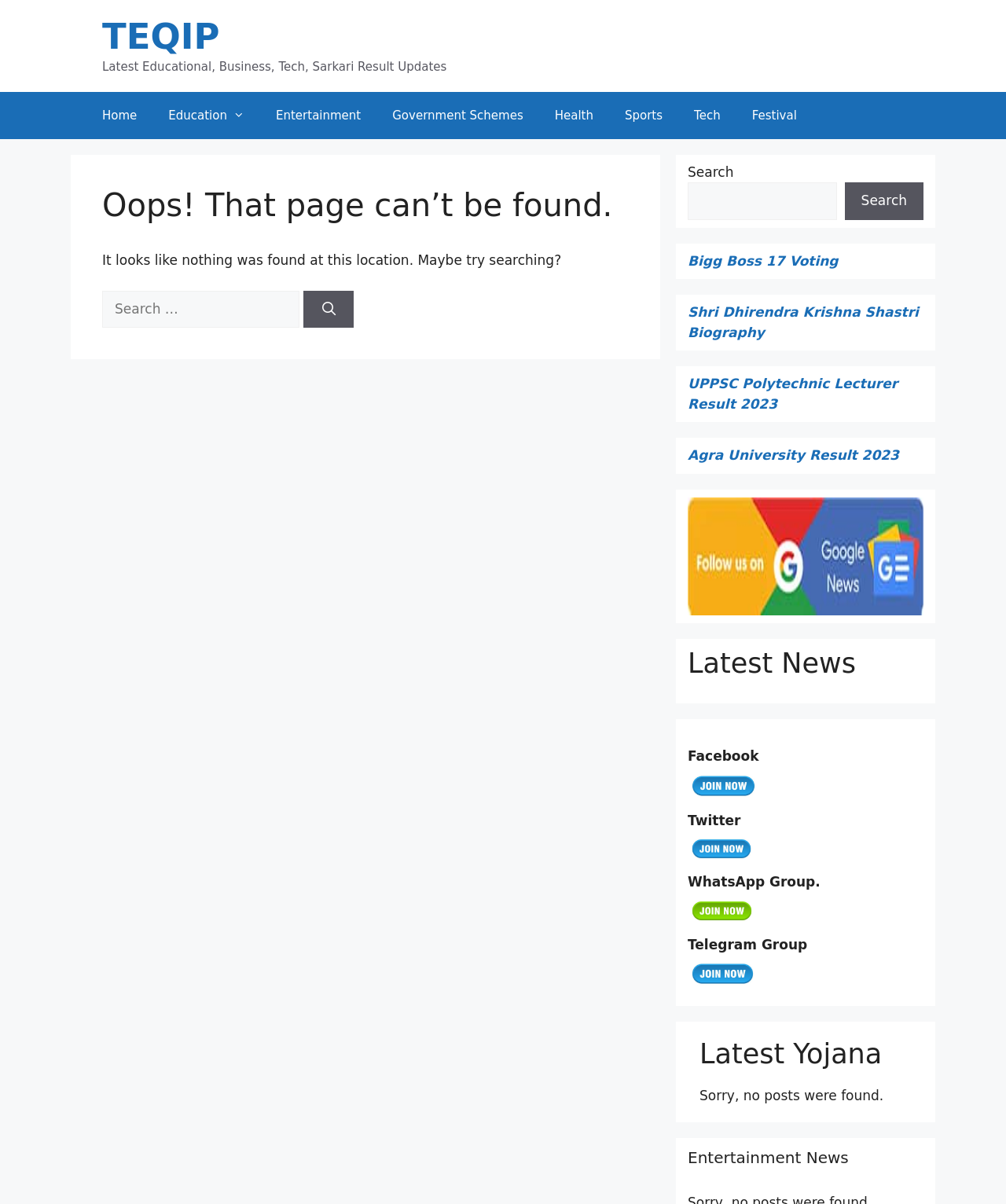Provide a brief response to the question using a single word or phrase: 
What is the text of the heading in the last complementary section?

Latest Yojana